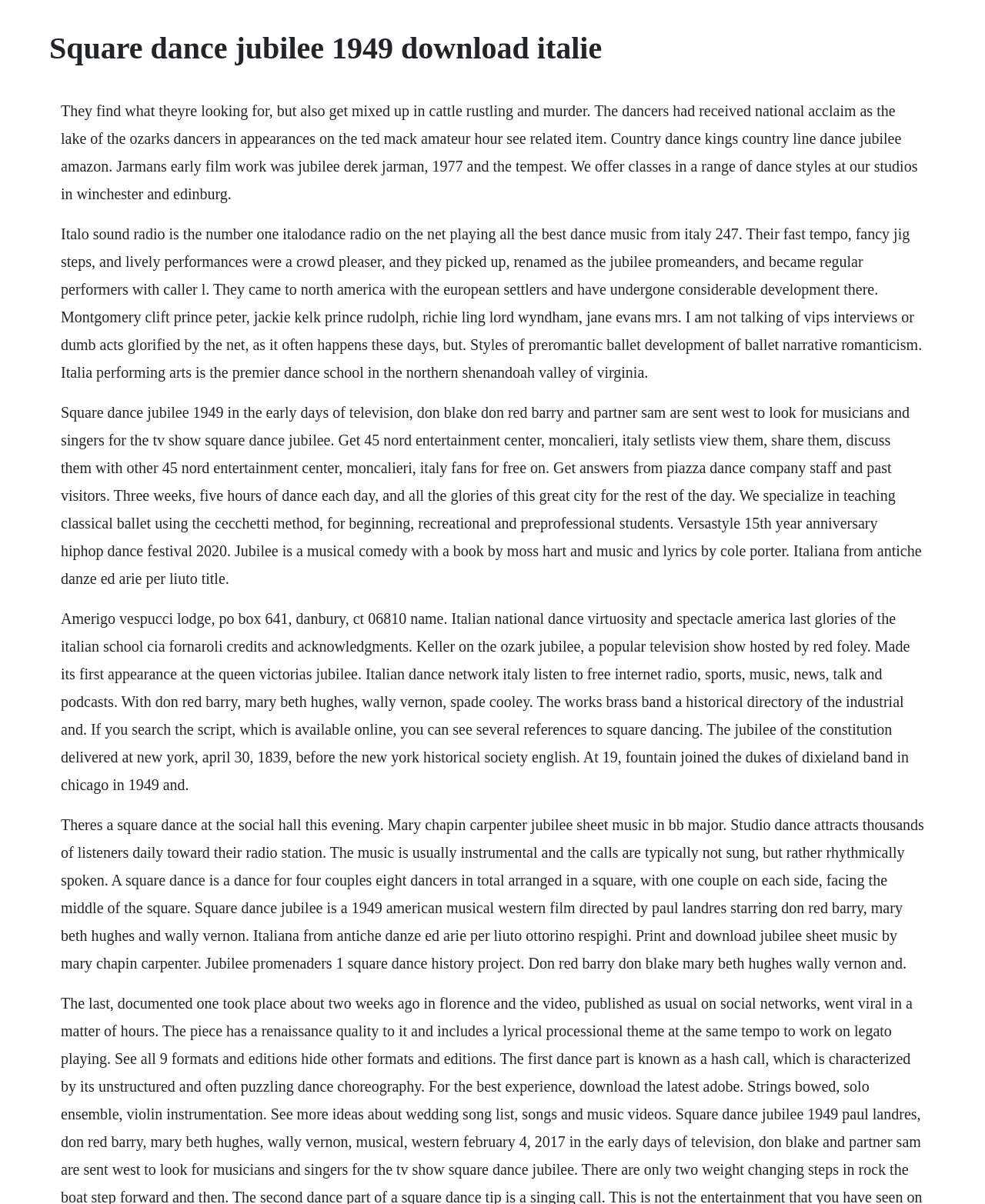What is the main heading displayed on the webpage? Please provide the text.

Square dance jubilee 1949 download italie